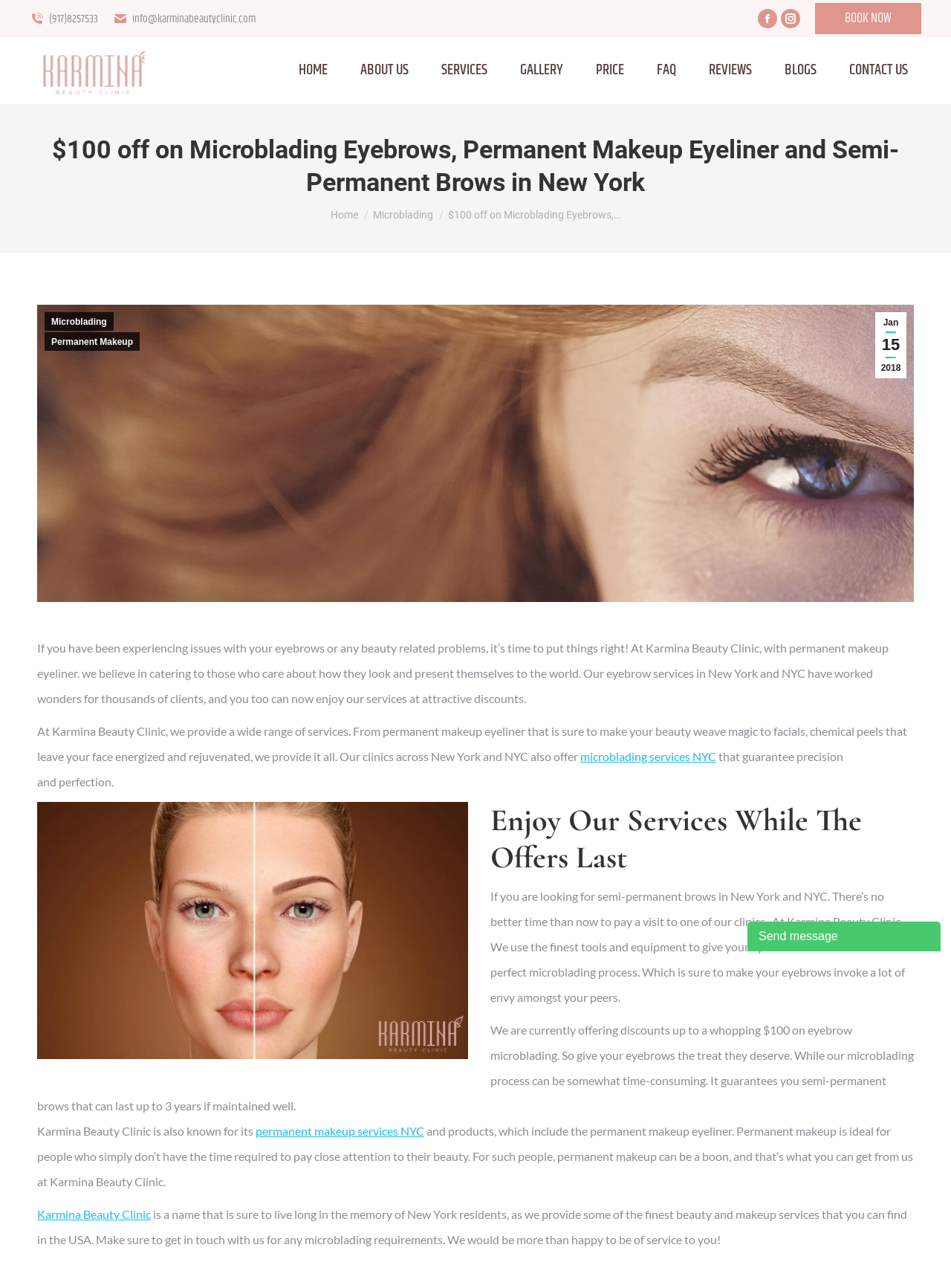What is the name of the clinic offering permanent makeup services?
By examining the image, provide a one-word or phrase answer.

Karmina Beauty Clinic